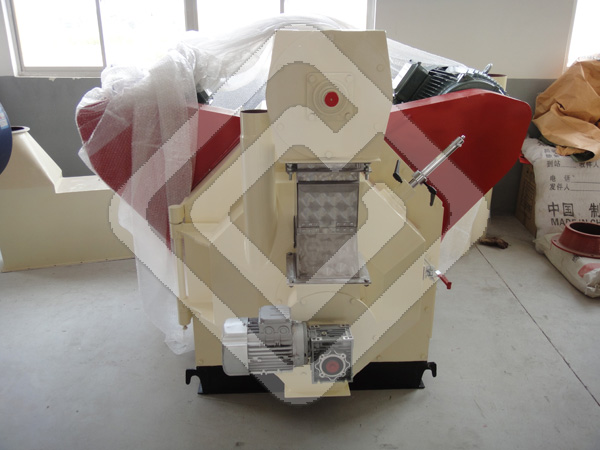Refer to the image and offer a detailed explanation in response to the question: What is the intended audience for this machine?

The caption specifically mentions that the machine is aimed at Indian clients, accompanied by a training component that emphasizes operational understanding and efficiency, indicating that the machine is designed for use in India.